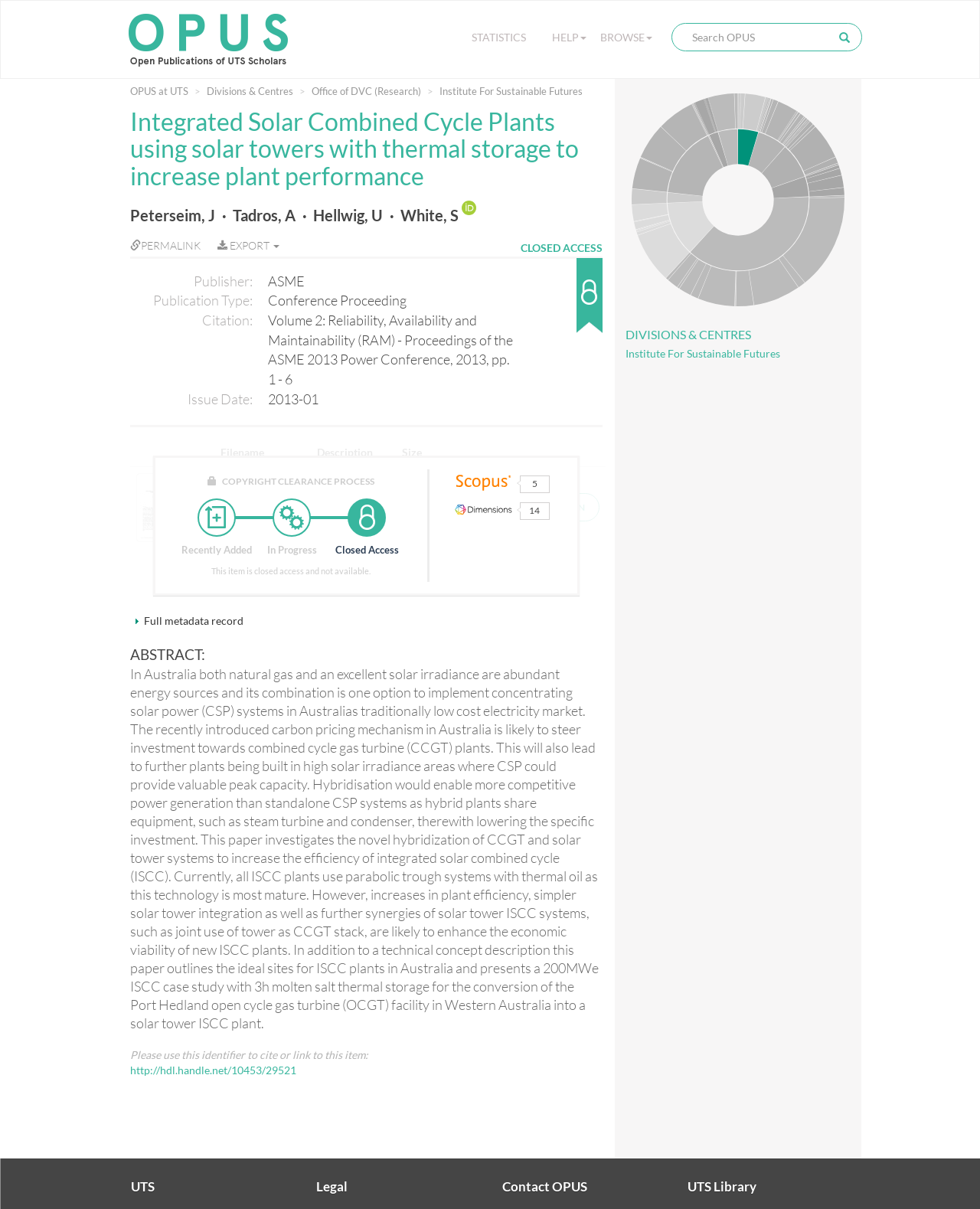Show the bounding box coordinates for the HTML element as described: "name="query" placeholder="Search OPUS"".

[0.697, 0.019, 0.841, 0.041]